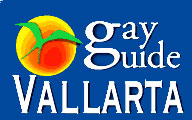Explain what the image portrays in a detailed manner.

The image features the logo of "Gay Guide Vallarta," prominently displayed against a blue background. The logo incorporates vibrant colors, with an abstract symbol of green and orange that resembles a stylized palm leaf or sun, suggesting a tropical theme reflective of Puerto Vallarta. The text "gay Guide" is artistically rendered, blending modern typography with an inviting aesthetic, while "Vallarta" is presented in bold, clear letters, reinforcing the guide's focus on the LGBTQ+ community in this popular Mexican tourist destination. This visual identity encapsulates the essence of a comprehensive resource for gay travelers seeking information, events, and services in Puerto Vallarta.